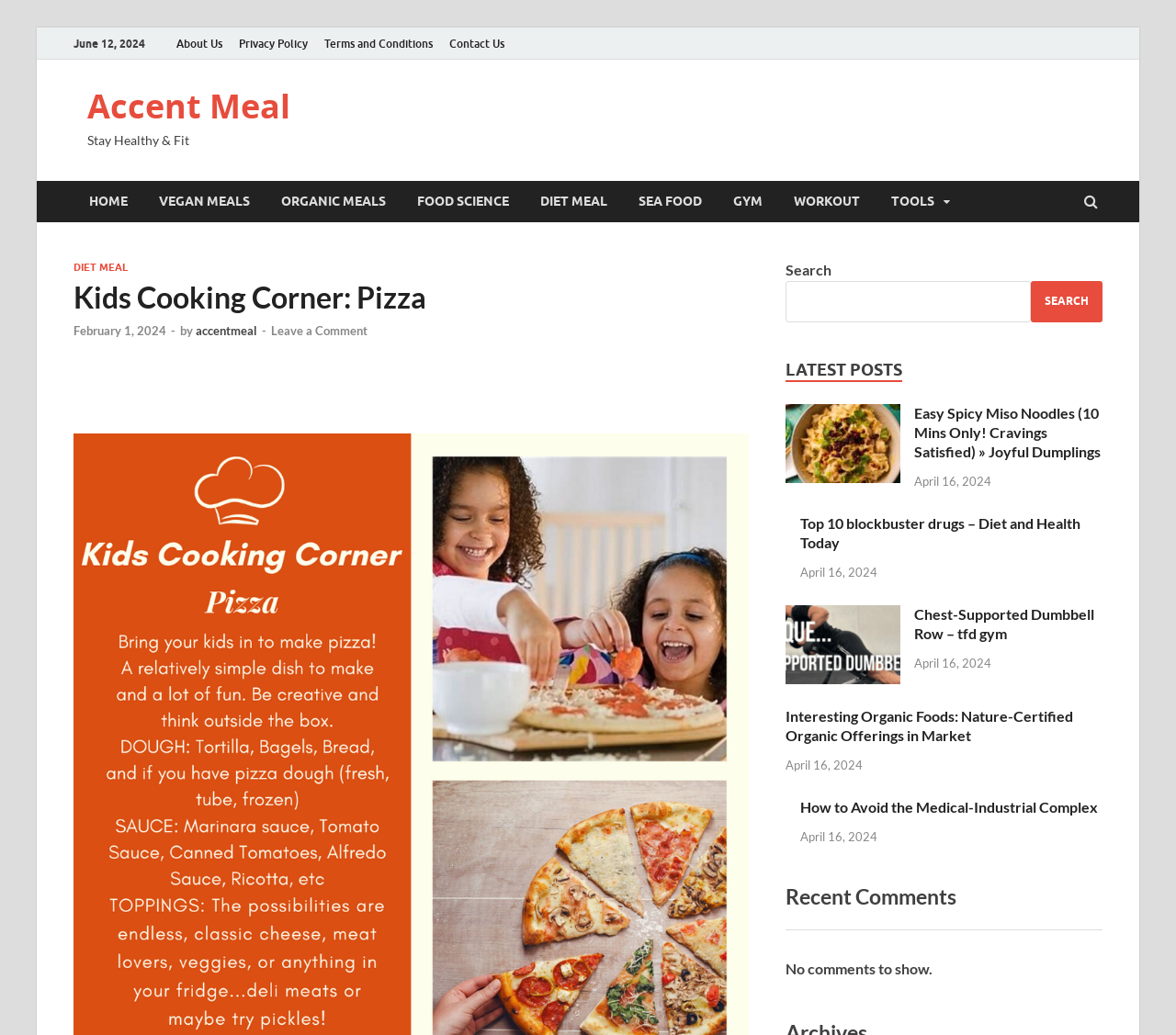Please determine the headline of the webpage and provide its content.

Kids Cooking Corner: Pizza